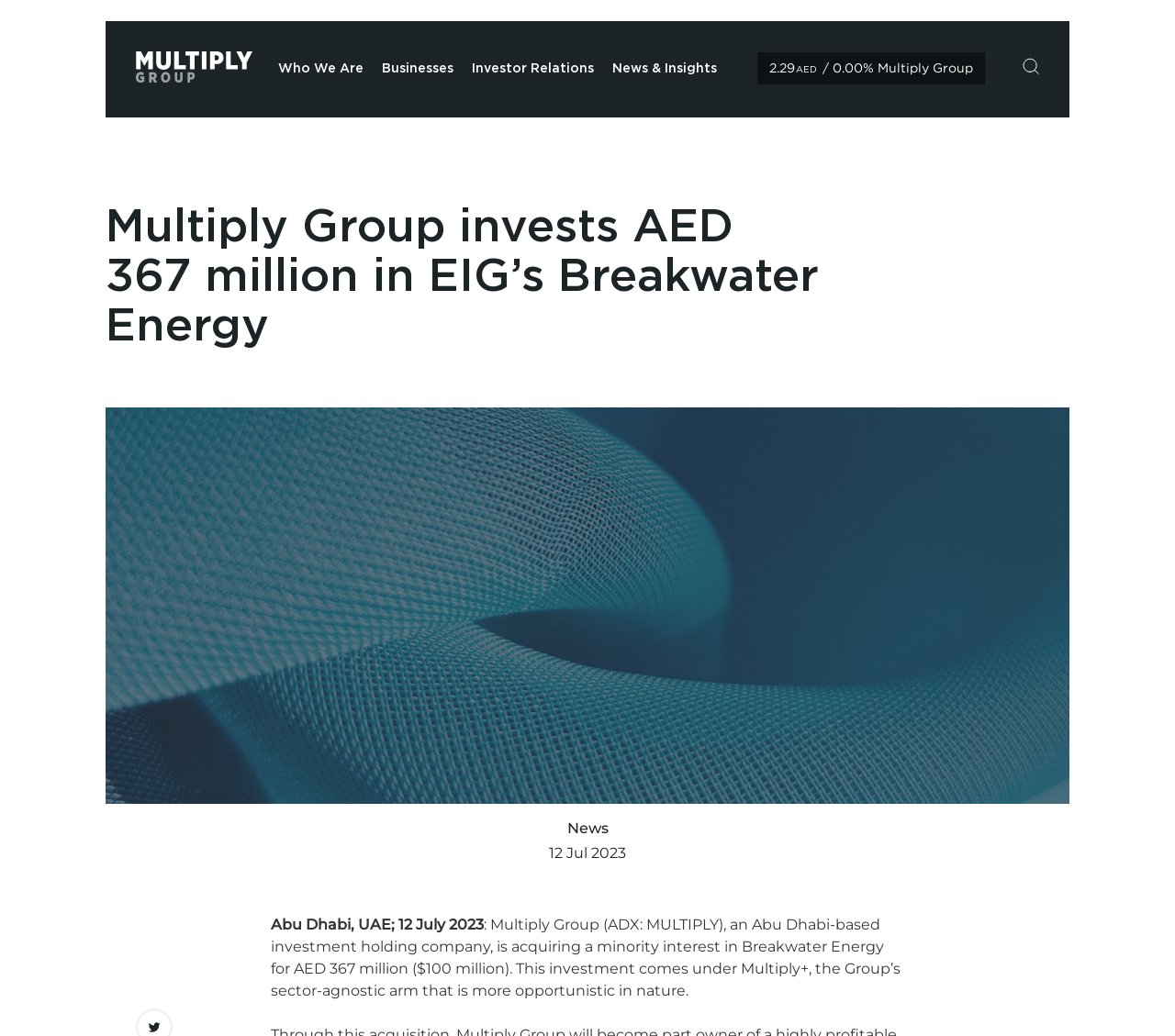Answer the question below using just one word or a short phrase: 
What is the location of Multiply Group?

Abu Dhabi, UAE